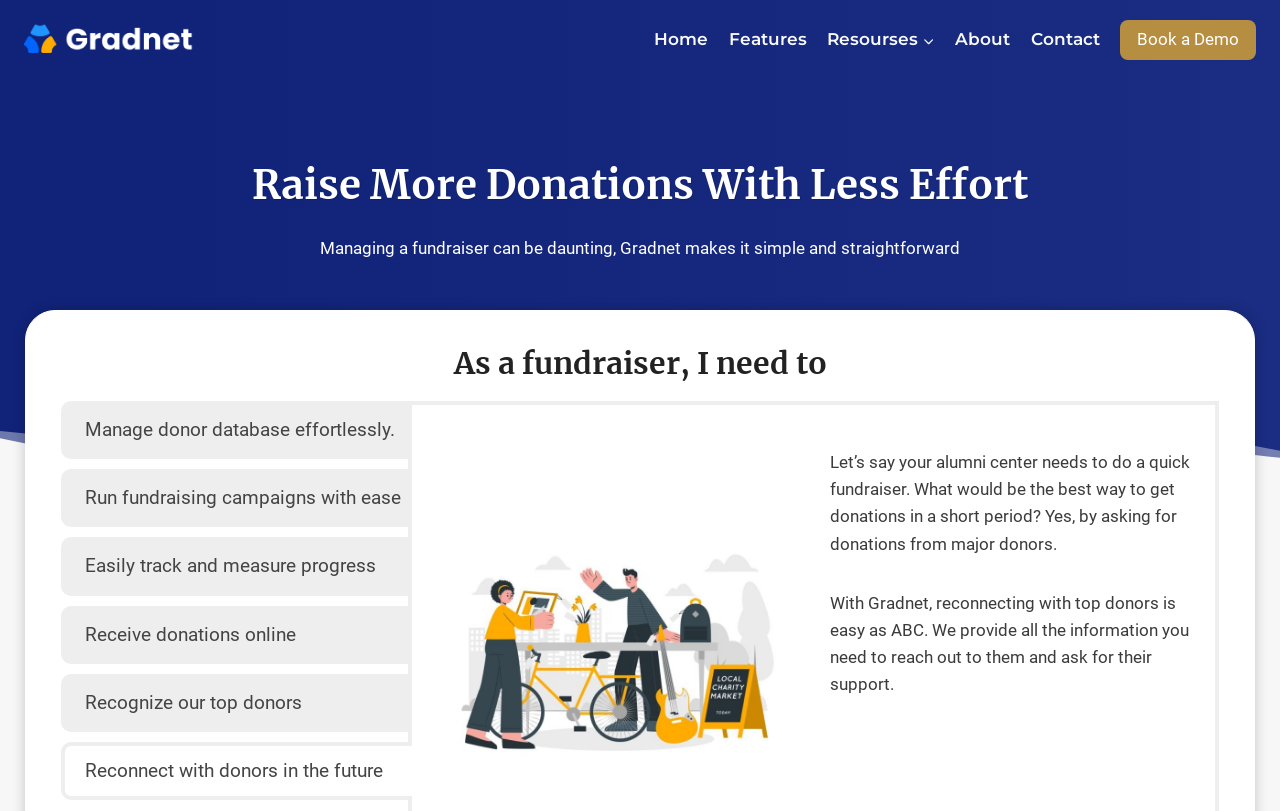Give a one-word or one-phrase response to the question: 
What is the topic of the text below the tablist?

Reconnecting with top donors